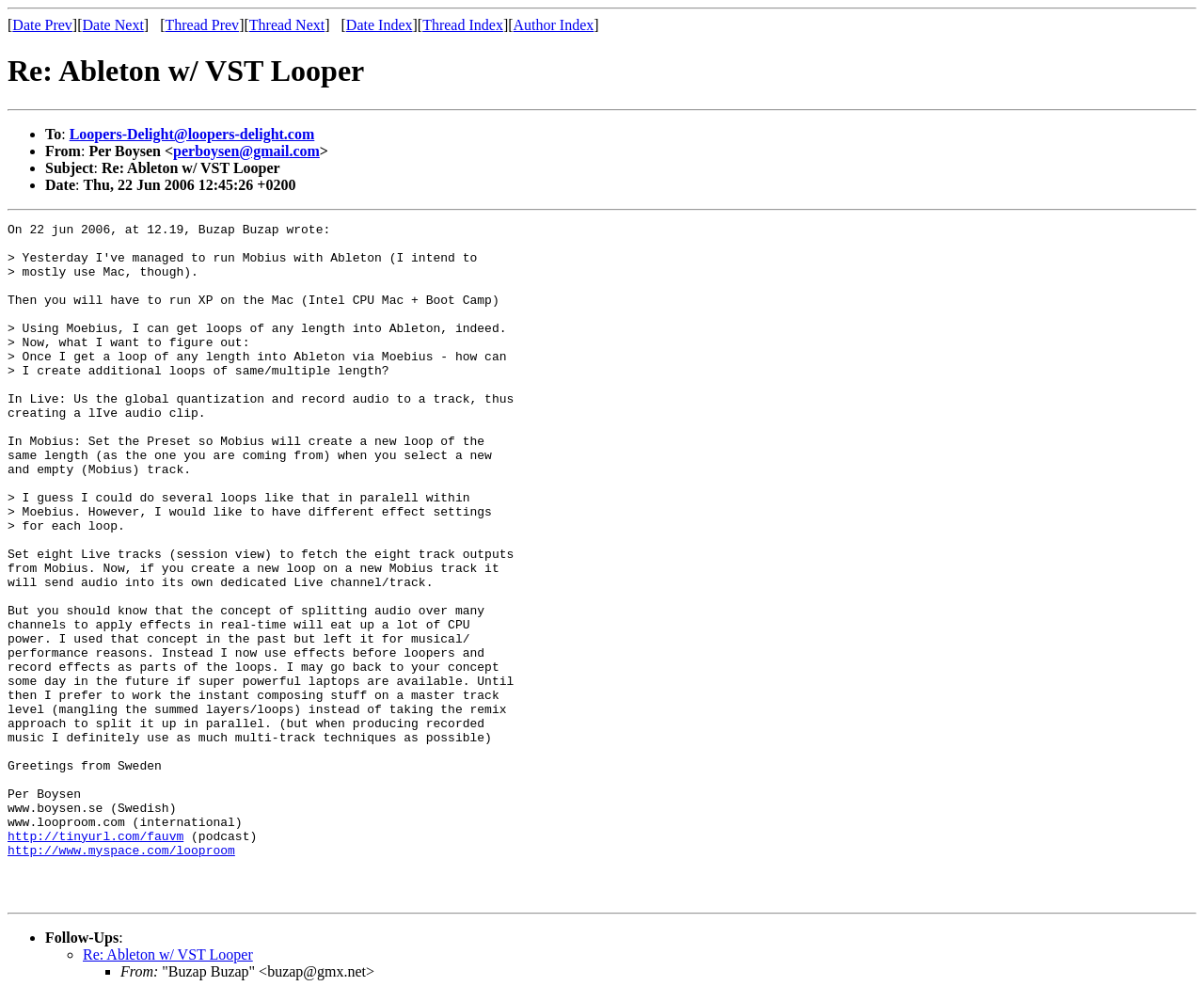Use the details in the image to answer the question thoroughly: 
What is the date of the email?

I found the date of the email by looking at the list of elements on the webpage. I saw a ListMarker element and then a StaticText element with the text 'Date'. Then, I saw another StaticText element with the text 'Thu, 22 Jun 2006 12:45:26 +0200'. This suggests that the date of the email is 'Thu, 22 Jun 2006 12:45:26 +0200'.